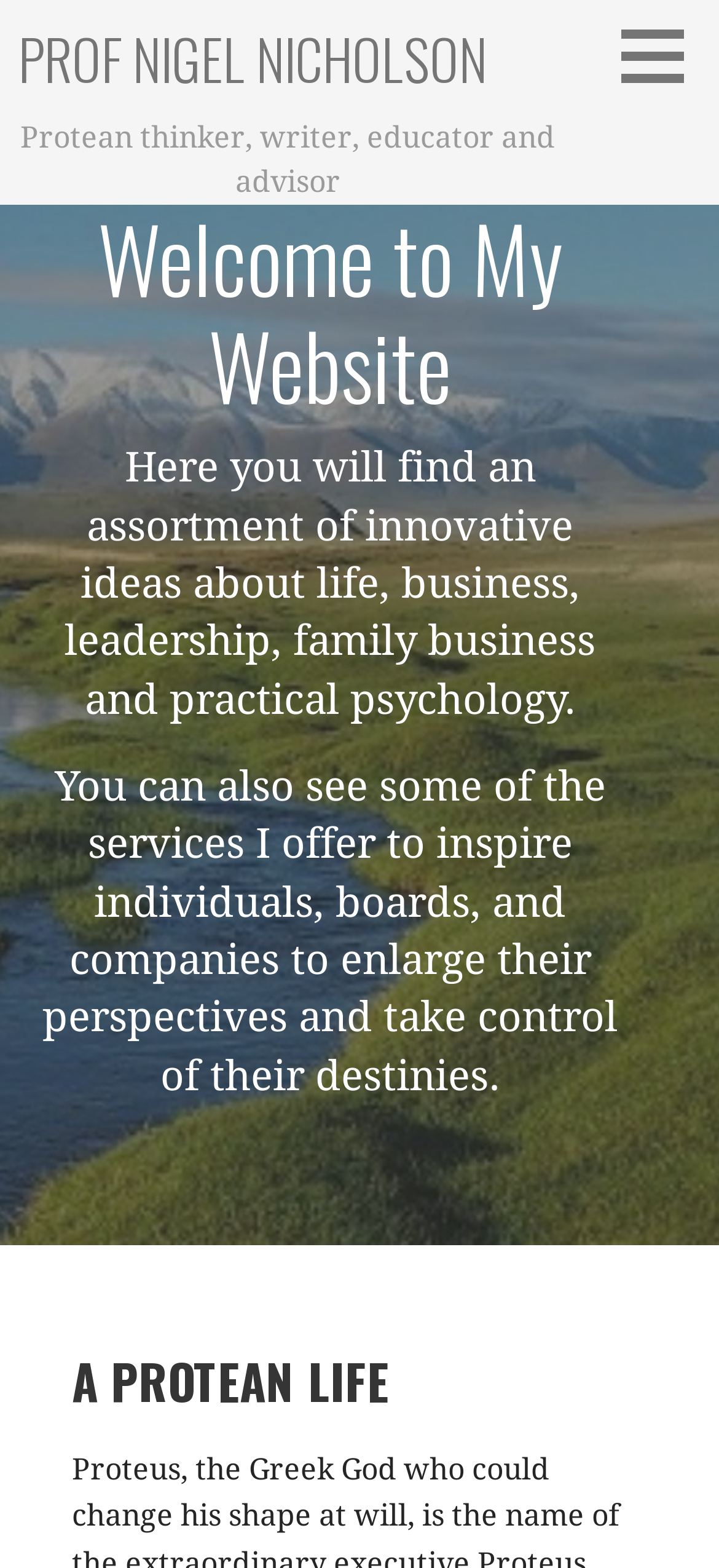What is the profession of Nigel Nicholson?
Please answer using one word or phrase, based on the screenshot.

Thinker, writer, educator, advisor